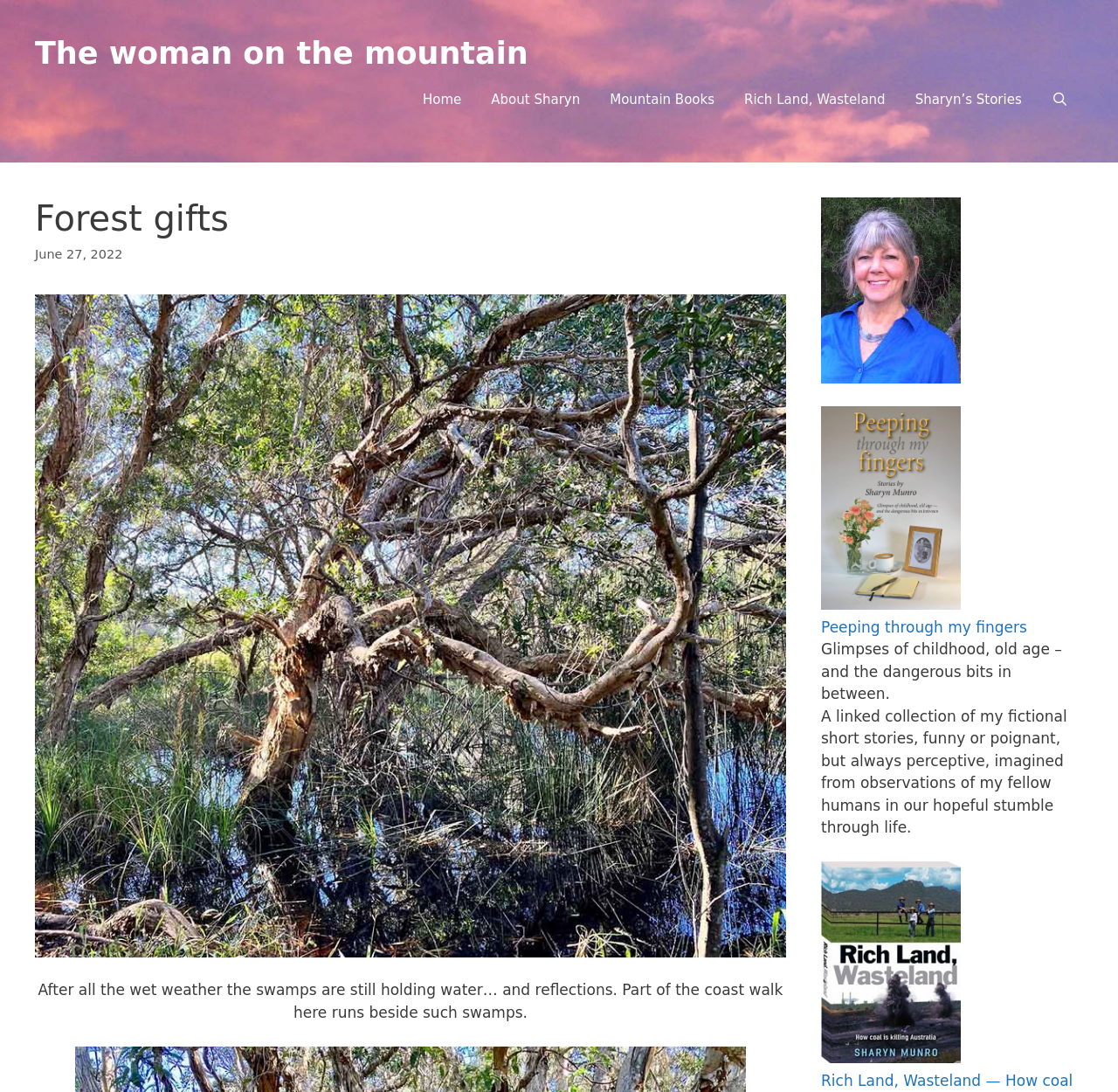Give a detailed account of the webpage's layout and content.

The webpage is about Forest gifts and The woman on the mountain. At the top, there is a banner that spans the entire width of the page, containing a link to "The woman on the mountain". Below the banner, there is a navigation menu with six links: "Home", "About Sharyn", "Mountain Books", "Rich Land, Wasteland", "Sharyn's Stories", and "Open Search Bar". 

To the left of the navigation menu, there is a header section with a heading "Forest gifts" and a time stamp "June 27, 2022". Below the header, there is a figure with a descriptive text "After all the wet weather the swamps are still holding water… and reflections. Part of the coast walk here runs beside such swamps." 

On the right side of the page, there is an image of Sharyn, accompanied by a link and another image. Below these, there is a link "Peeping through my fingers" and two blocks of text. The first block describes "Glimpses of childhood, old age – and the dangerous bits in between." The second block provides a longer description of a linked collection of fictional short stories. At the bottom right, there is a link "Rich Land, Wasteland cover" with an accompanying image.